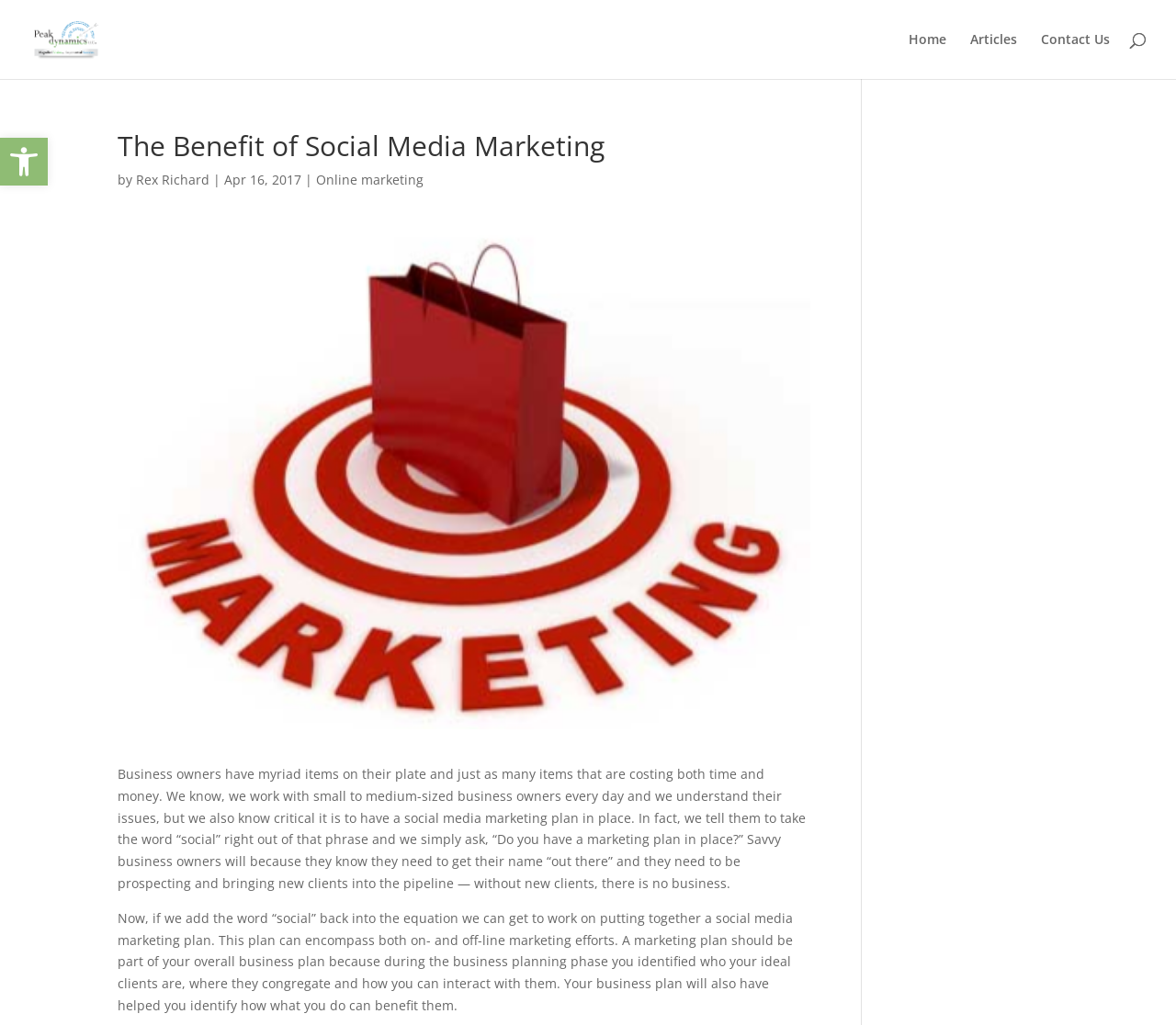Please provide a one-word or short phrase answer to the question:
What is part of the overall business plan?

Marketing plan